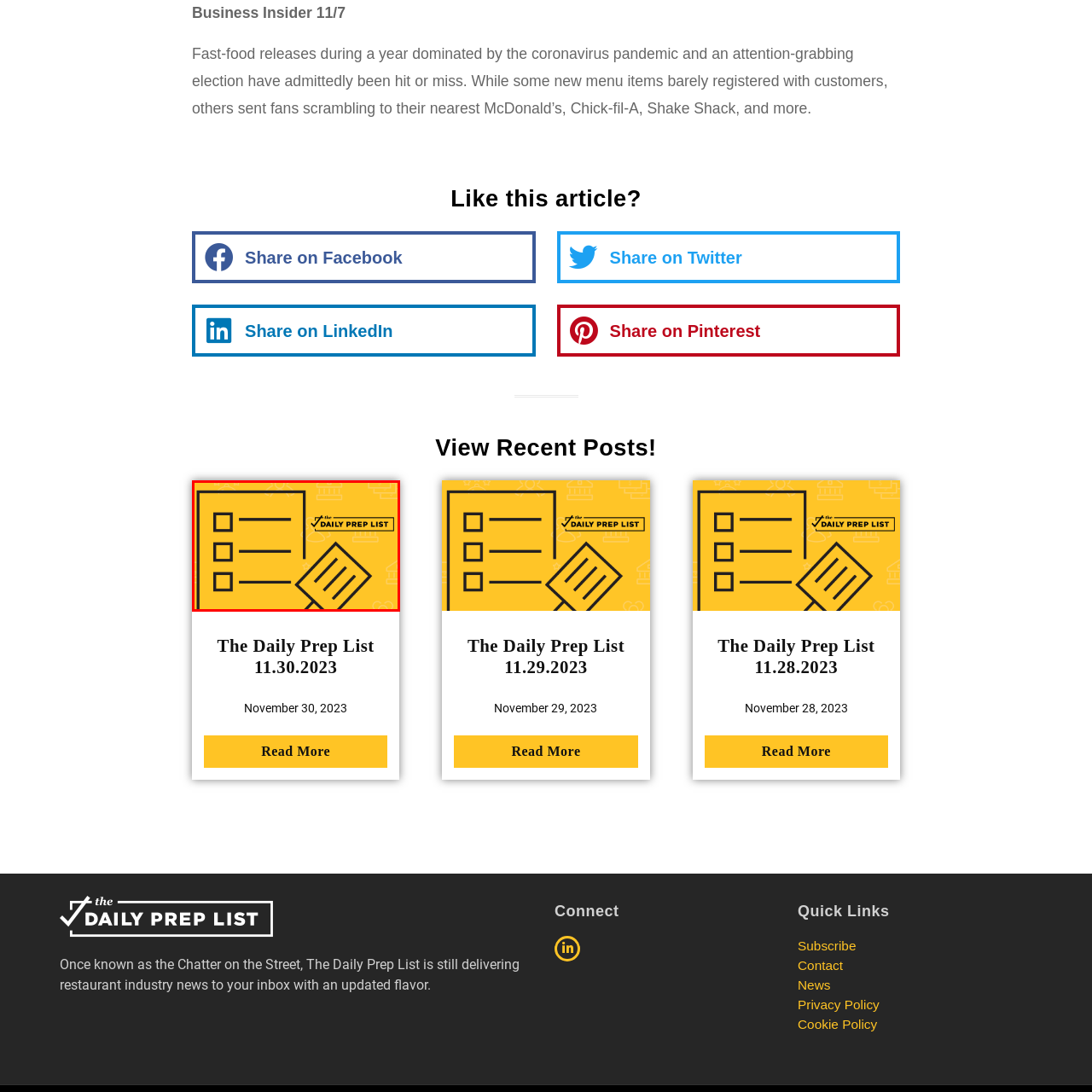Carefully describe the image located within the red boundary.

The image features a vibrant yellow background with a prominent illustration of a checklist, symbolizing organization and preparation. The checklist has four checkboxes with a few lines indicating tasks or items, evoking a sense of order and productivity. Beside the checklist, there is a graphic of a spatula, suggesting a connection to cooking or food preparation. At the top of the image, the text "the DAILY PREP LIST" is displayed in bold, emphasizing the resource's focus on providing useful information, likely related to restaurant industry news and preparations. This visual representation captures the essence of being well-prepared, aligning perfectly with the themes of the Daily Prep List, which aims to keep its audience informed and ready for what's ahead.